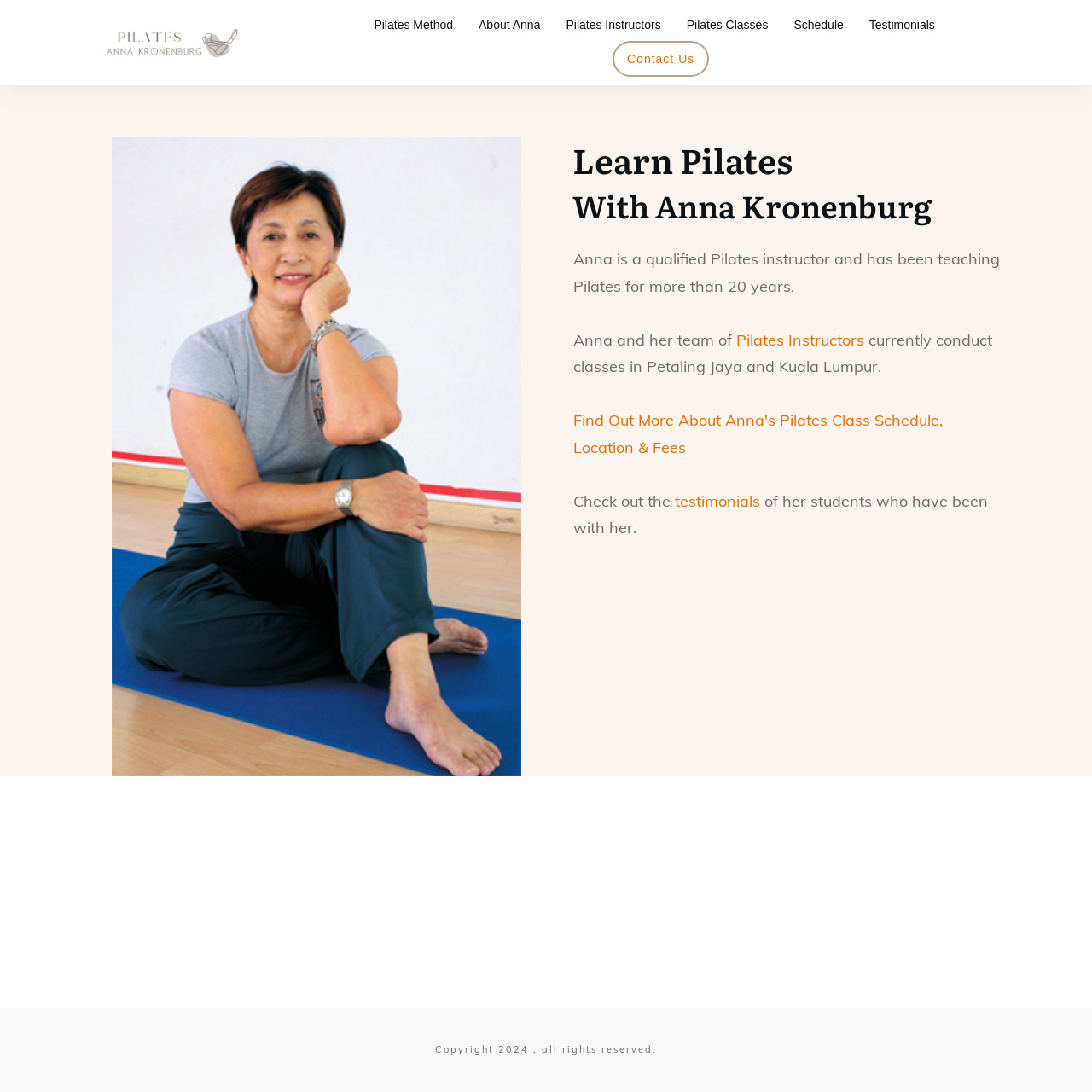Find the bounding box coordinates for the element that must be clicked to complete the instruction: "Click on Pilates Method". The coordinates should be four float numbers between 0 and 1, indicated as [left, top, right, bottom].

[0.343, 0.012, 0.415, 0.034]